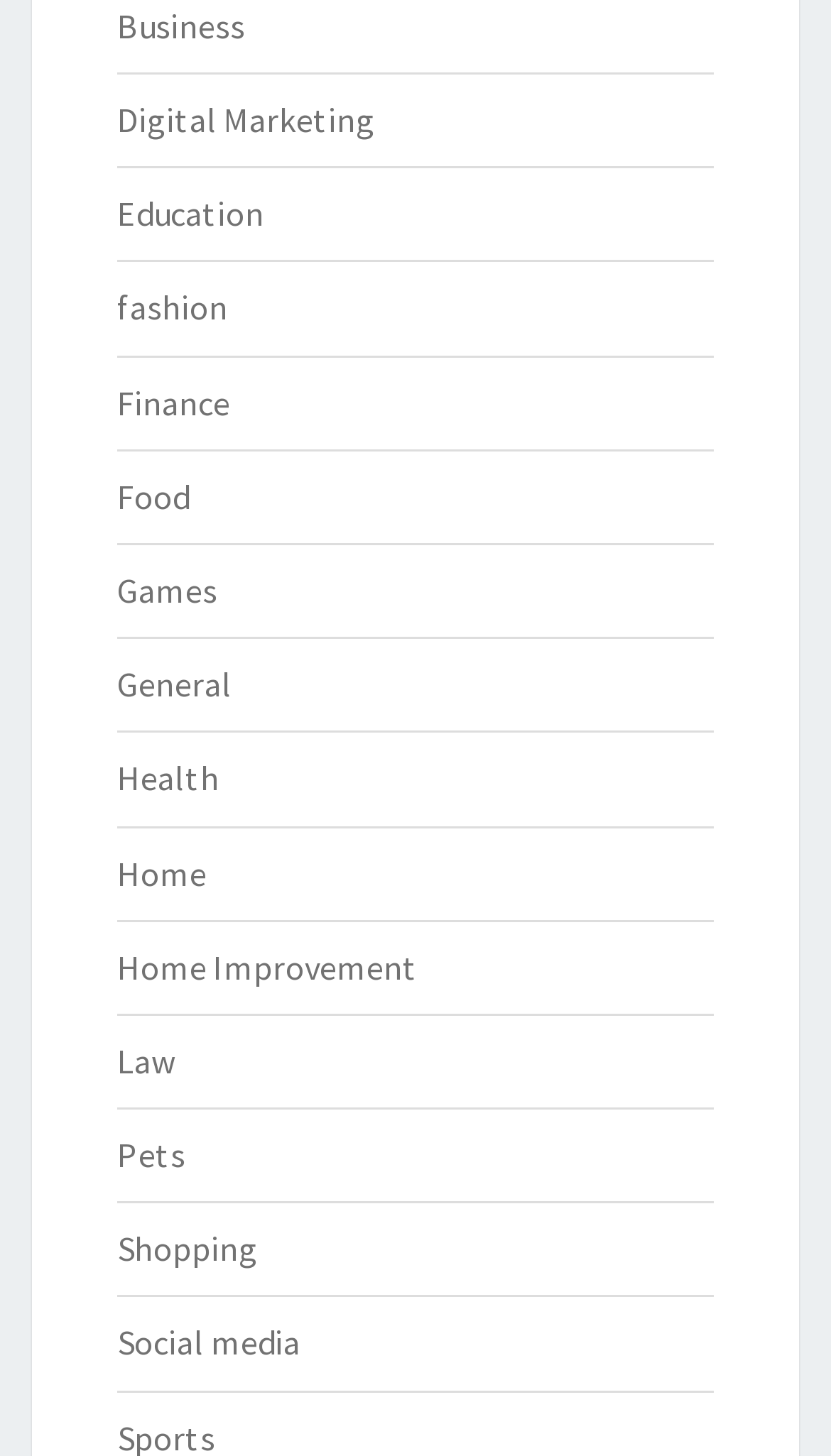Respond concisely with one word or phrase to the following query:
What is the first category listed?

Business